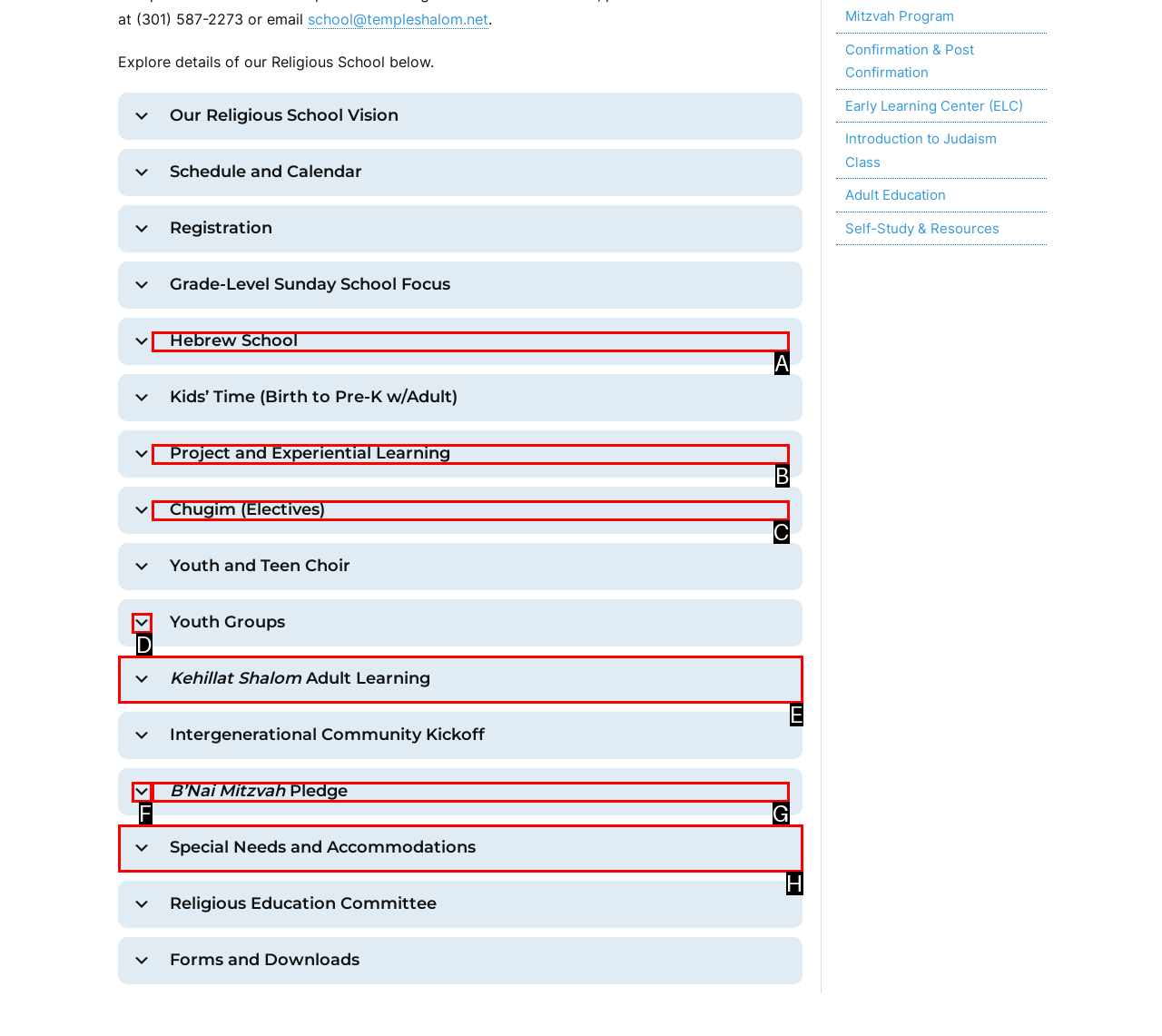Match the description to the correct option: Chugim (Electives)
Provide the letter of the matching option directly.

C